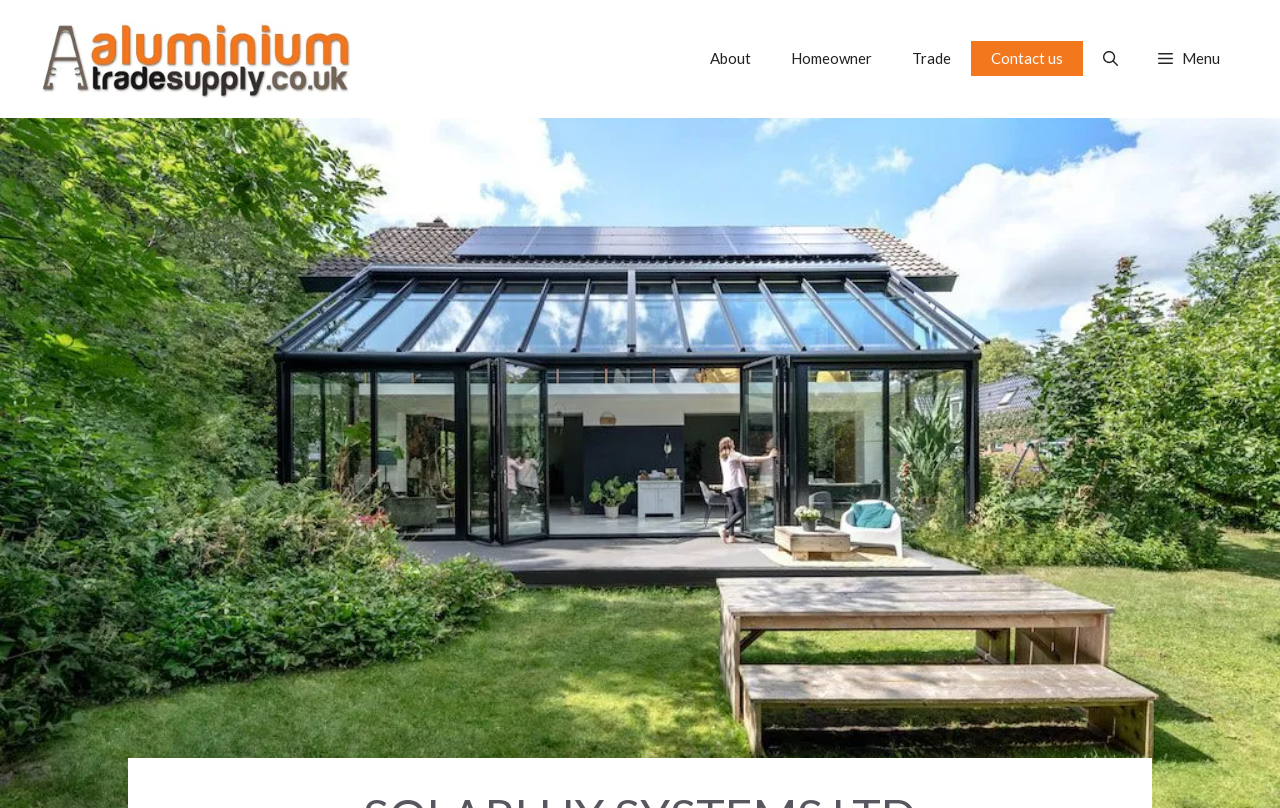Review the image closely and give a comprehensive answer to the question: How many buttons are in the primary navigation?

The primary navigation, located at the top of the webpage, with a bounding box coordinate of [0.539, 0.051, 0.969, 0.094], contains 2 buttons: 'Open search' and 'Menu'.